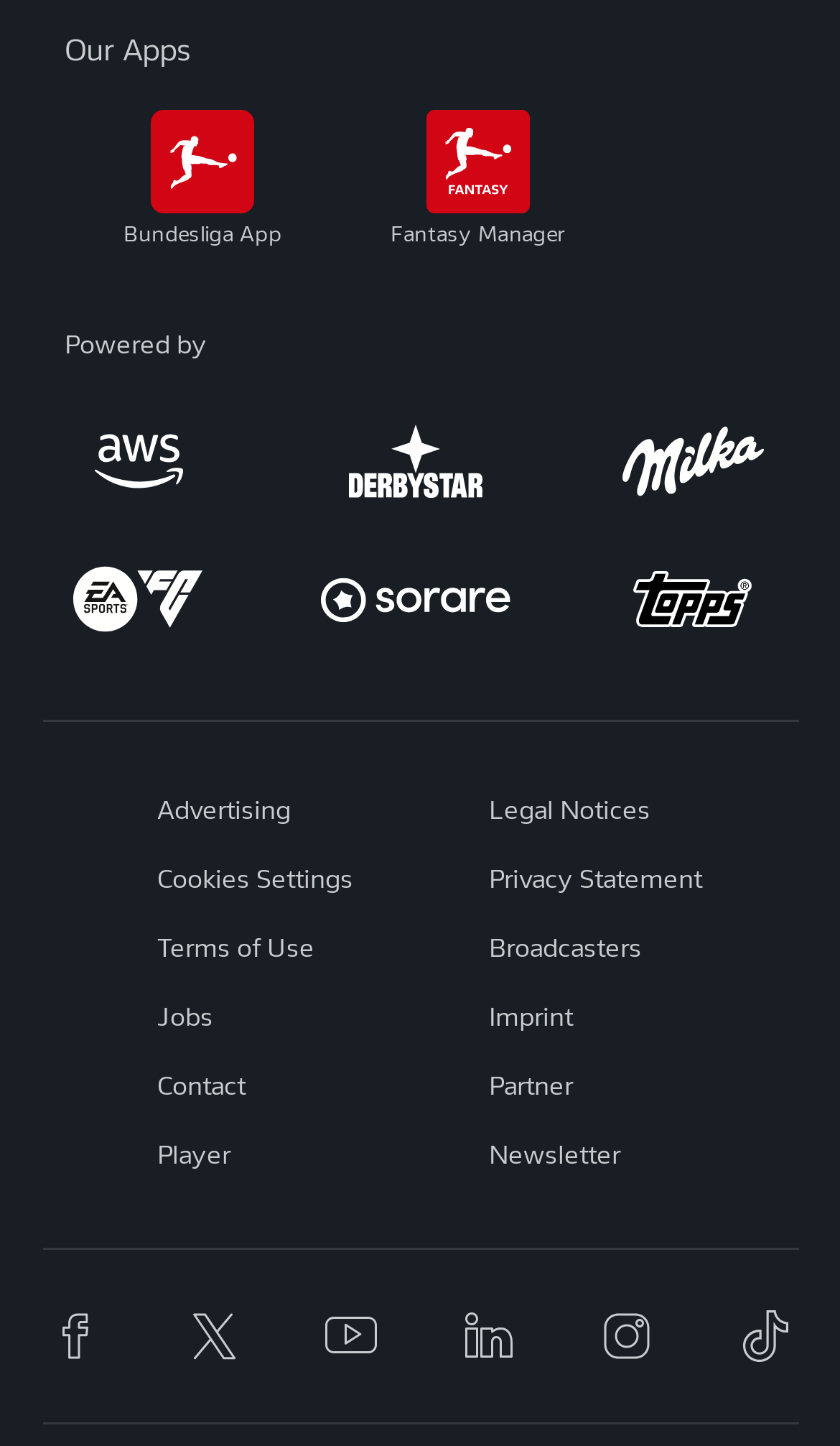How many social media links are there?
Refer to the image and give a detailed answer to the question.

I counted the number of links with images that seem to be social media icons, which are facebook, x, youtube, linkedin, and instagram.